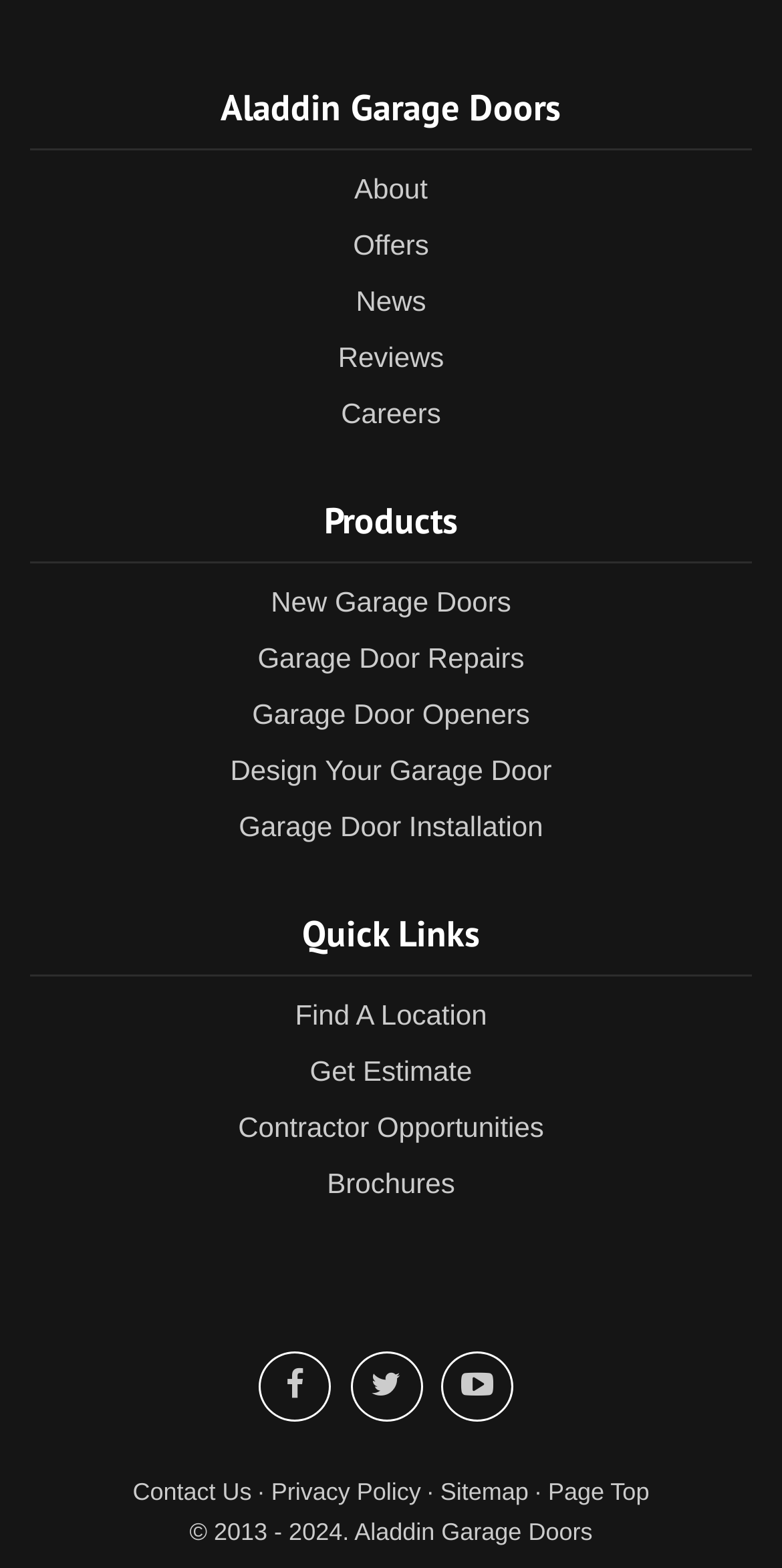Find the bounding box coordinates of the clickable element required to execute the following instruction: "Contact Us". Provide the coordinates as four float numbers between 0 and 1, i.e., [left, top, right, bottom].

[0.17, 0.943, 0.322, 0.96]